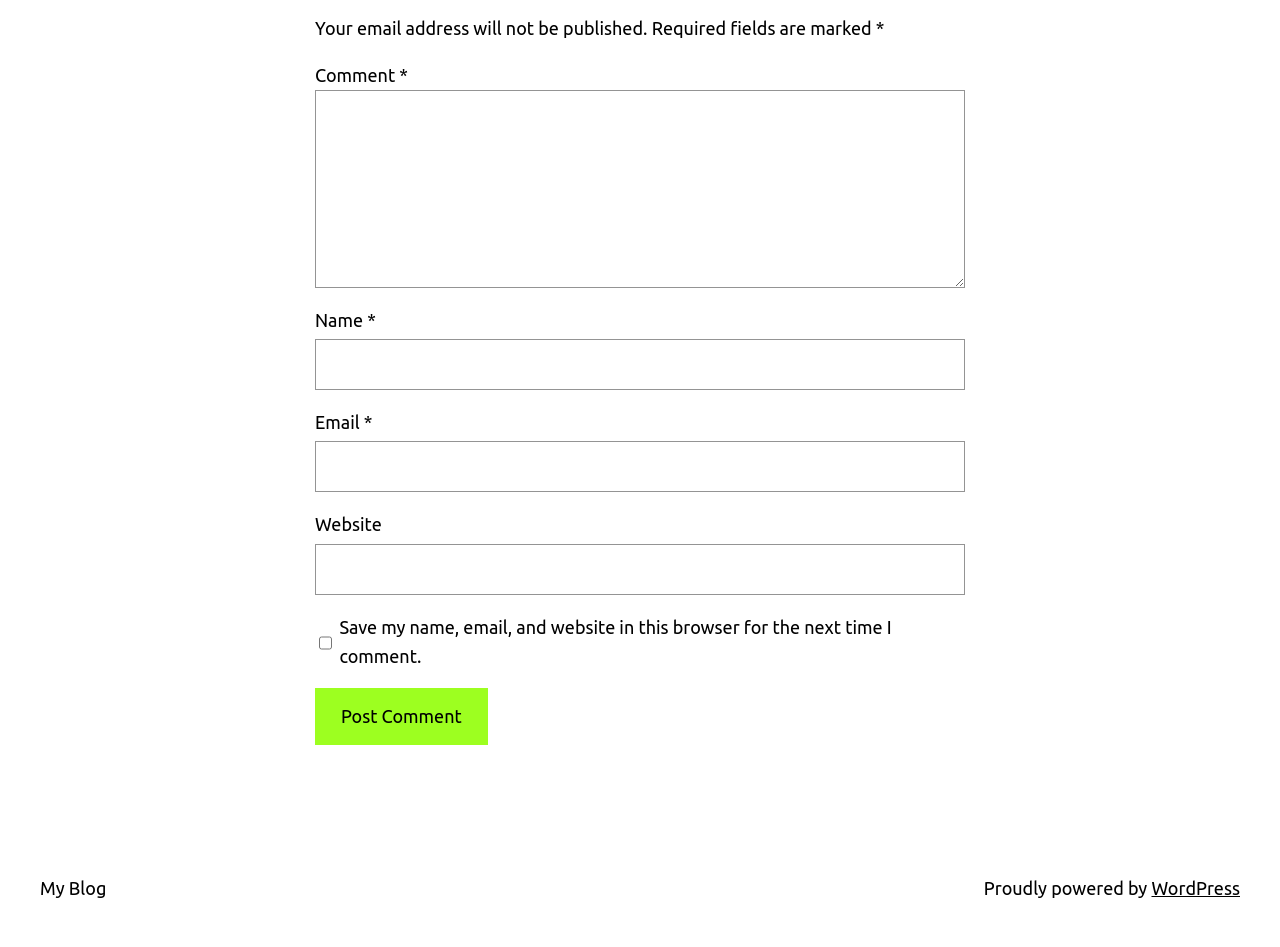Please determine the bounding box of the UI element that matches this description: parent_node: Website name="url". The coordinates should be given as (top-left x, top-left y, bottom-right x, bottom-right y), with all values between 0 and 1.

[0.246, 0.574, 0.754, 0.628]